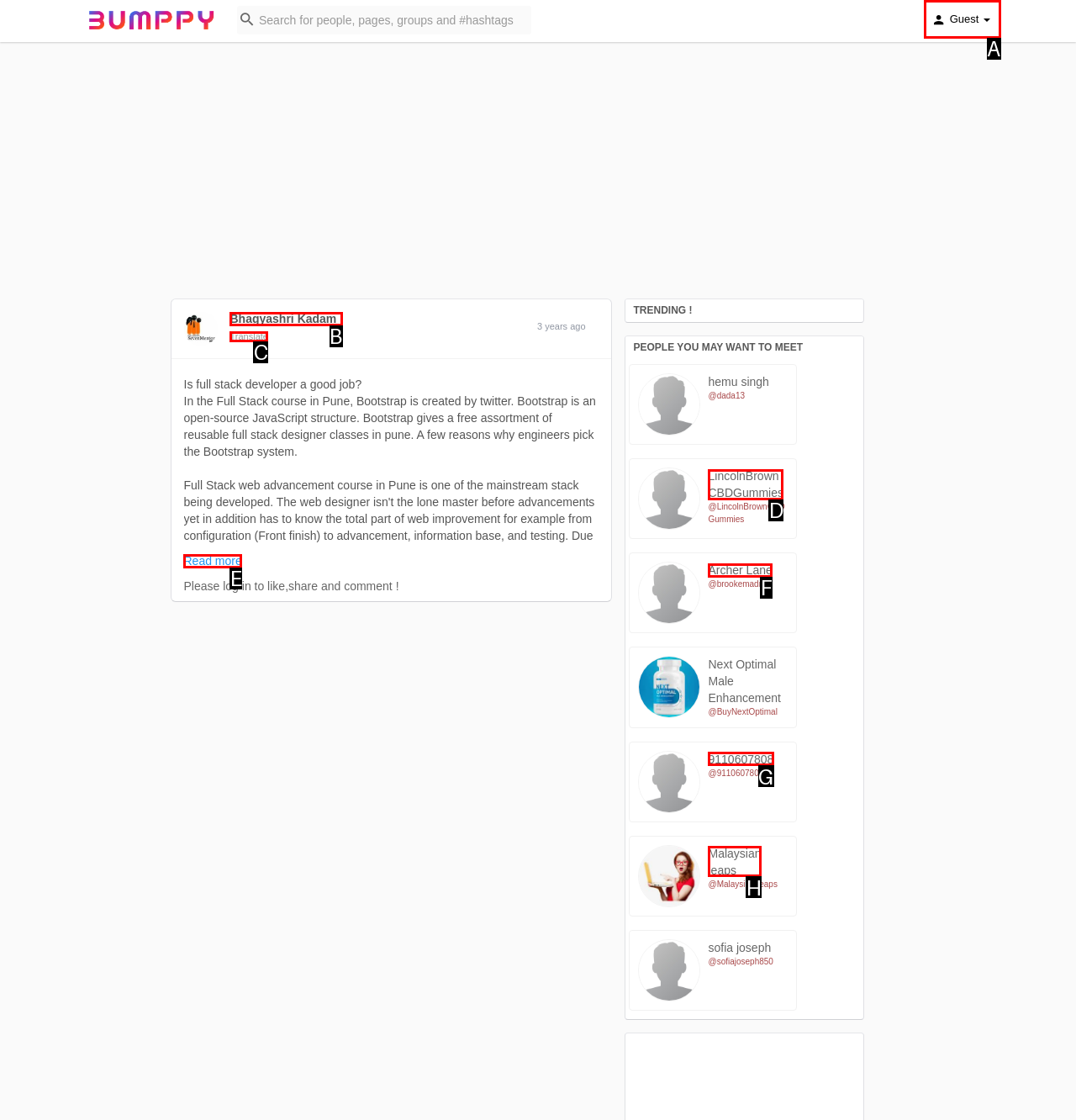Pick the HTML element that corresponds to the description: Translate
Answer with the letter of the correct option from the given choices directly.

C